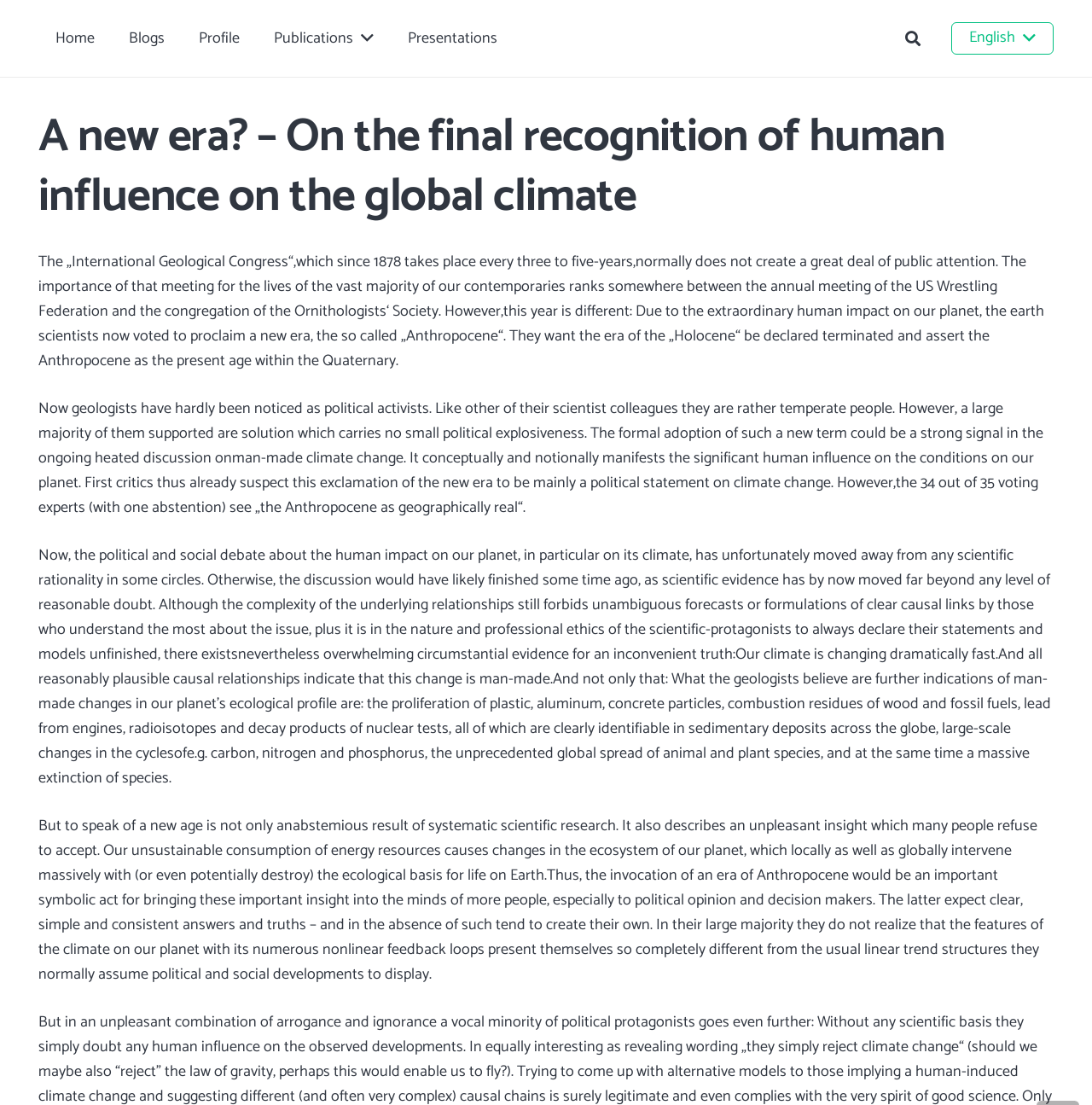Answer the following in one word or a short phrase: 
What is the author's tone towards politicians?

critical